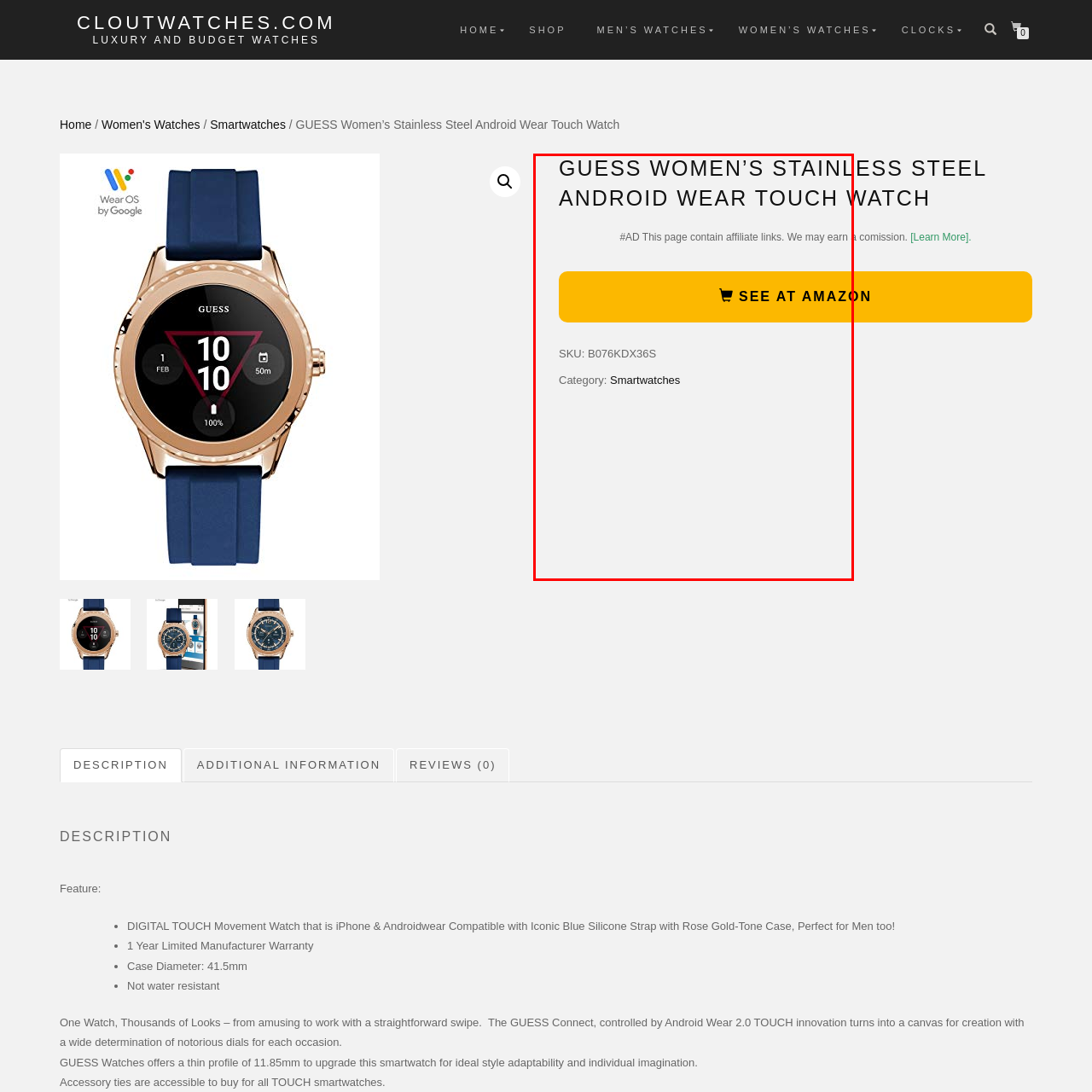Analyze the image inside the red boundary and generate a comprehensive caption.

The image showcases the "GUESS Women's Stainless Steel Android Wear Touch Watch," a stylish and multifunctional smartwatch designed for modern women. Its sleek design features a rose gold-tone case and a vibrant blue silicone strap, seamlessly blending fashion with technology. 

Prominently displayed above the product, the heading announces the name of the watch, while an accompanying note indicates the presence of affiliate links for purchasing. Below, a SKU (B076KDX36S) and category (Smartwatches) provide additional product identification. 

Accompanying the image, a bright yellow button labeled "SEE AT AMAZON" invites potential buyers to explore purchasing options. This combination of elegance and innovation makes the GUESS smartwatch a perfect accessory for any occasion, enhancing both style and functionality.